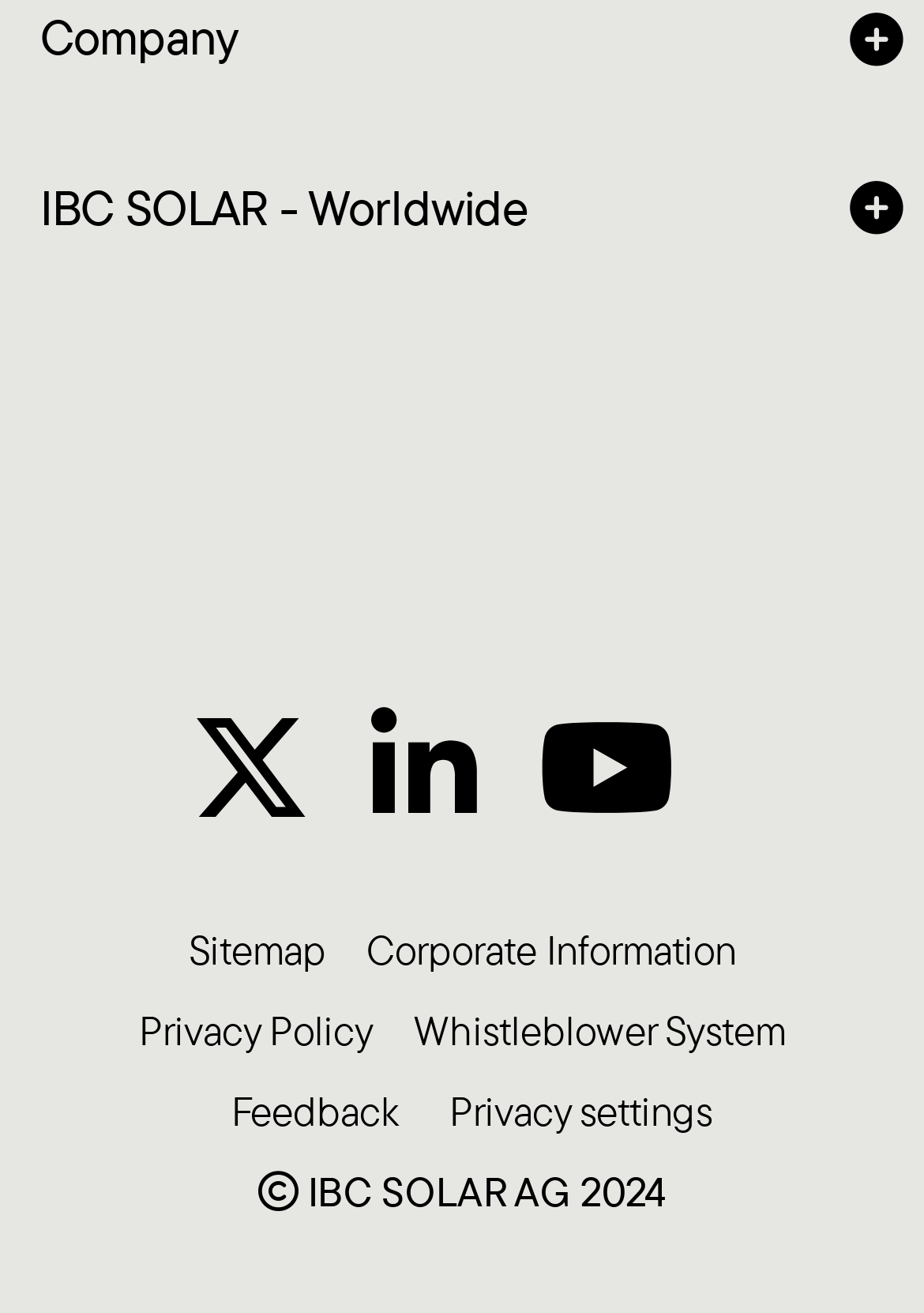What is the purpose of the 'Premium Partner Portal'?
Observe the image and answer the question with a one-word or short phrase response.

Partner portal